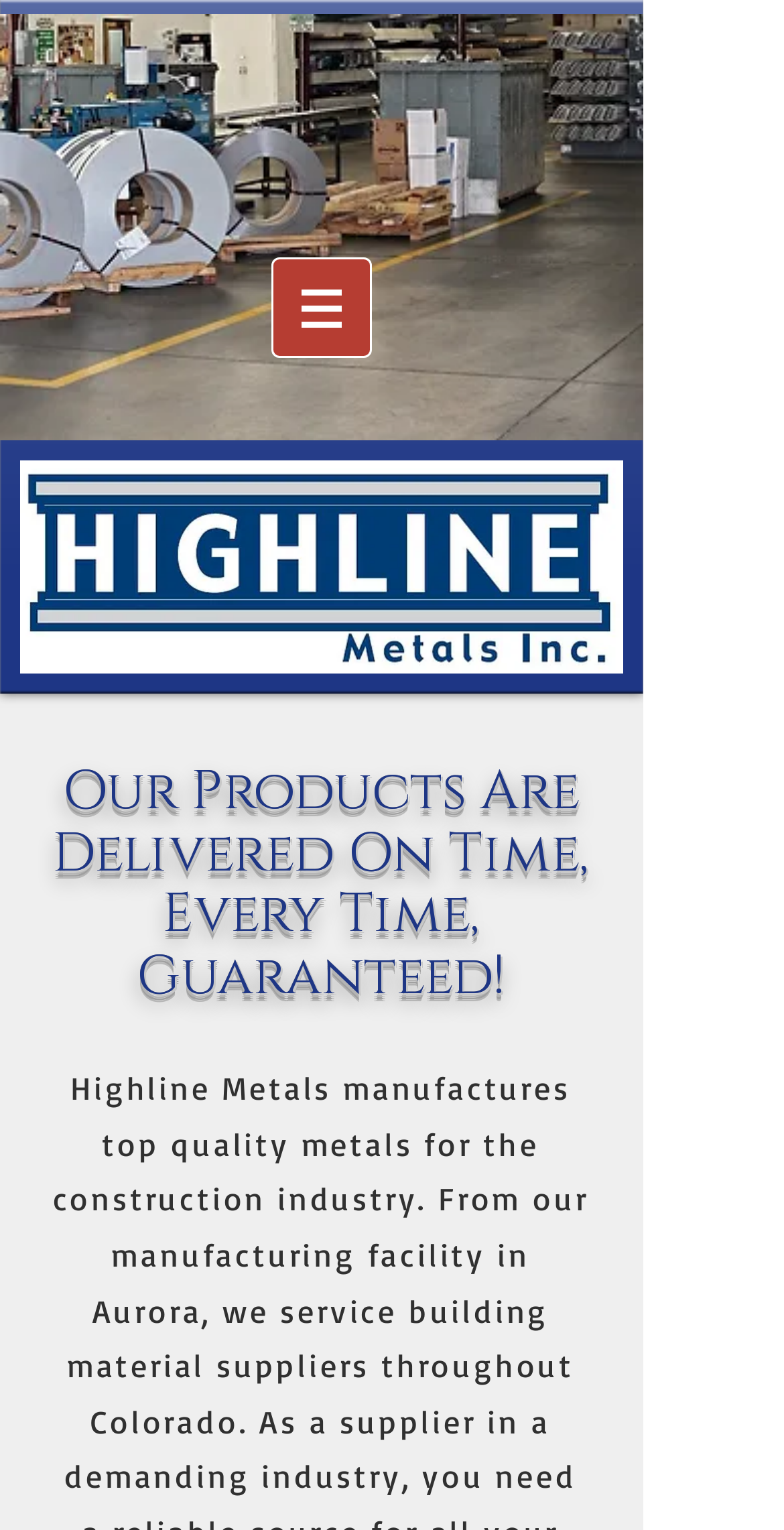Please reply to the following question with a single word or a short phrase:
What is the guarantee for the products?

Delivered On Time, Every Time